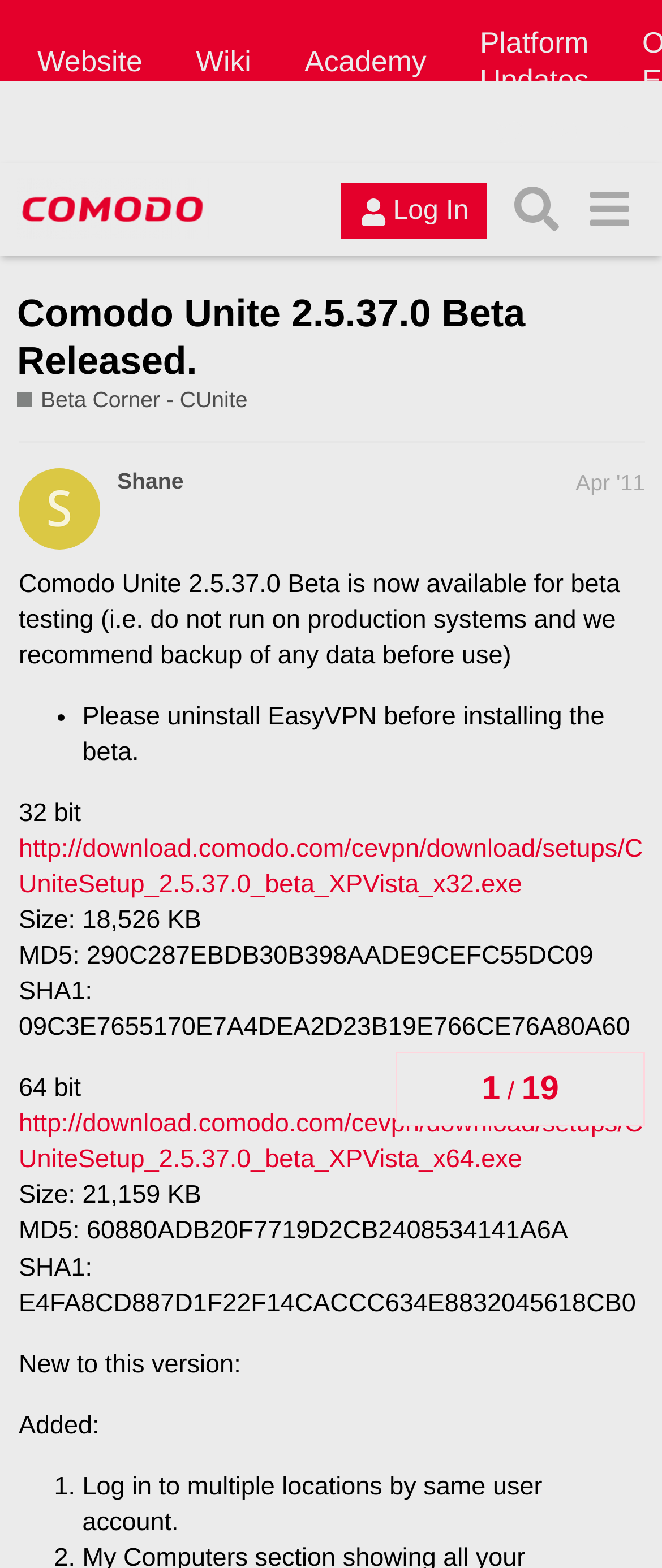Offer a detailed account of what is visible on the webpage.

The webpage appears to be a forum page, specifically a beta testing page for Comodo Unite 2.5.37.0. At the top, there are several links to different sections of the website, including the website's homepage, wiki, academy, and platform updates. Below this, there is a header section with a link to the Comodo Forum and a login button.

The main content of the page is a post announcing the release of Comodo Unite 2.5.37.0 Beta. The post includes a heading with the title of the release, followed by a brief description of the beta testing process and a warning to not run it on production systems. Below this, there are links to download the beta software for both 32-bit and 64-bit systems, along with information about the file size and checksums.

To the right of the post, there is a navigation section showing the topic progress, with headings indicating the number of posts and the date of the last post. Below this, there is a section with information about the author of the post, including their username and the date and time of the post.

The post itself is divided into sections, with headings indicating the changes and additions made in this version. There are lists of new features, including the ability to log in to multiple locations with the same user account. Overall, the page appears to be a technical forum page with a focus on beta testing and software development.